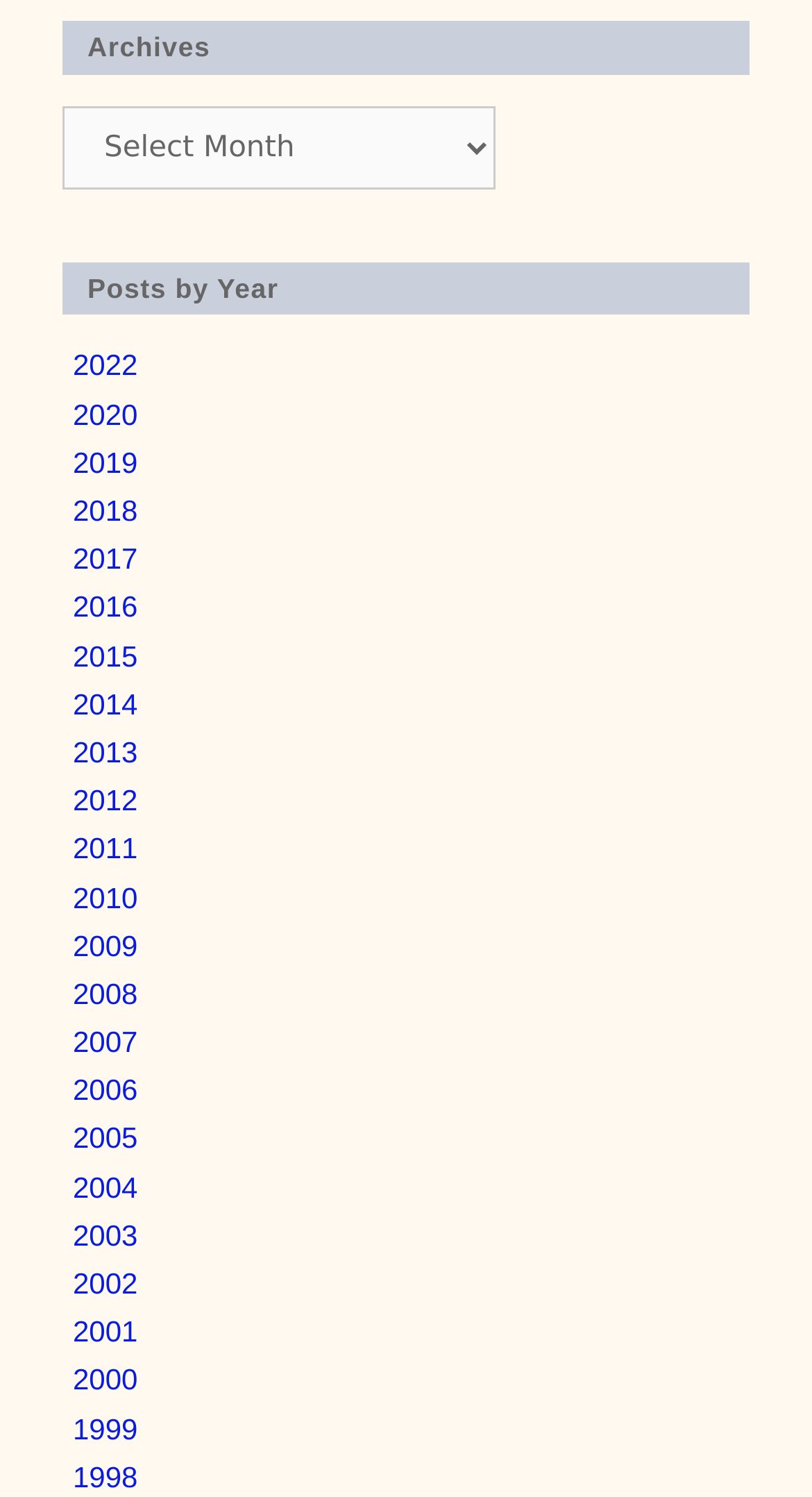Can you specify the bounding box coordinates for the region that should be clicked to fulfill this instruction: "Explore archives from 2010".

[0.09, 0.588, 0.17, 0.61]